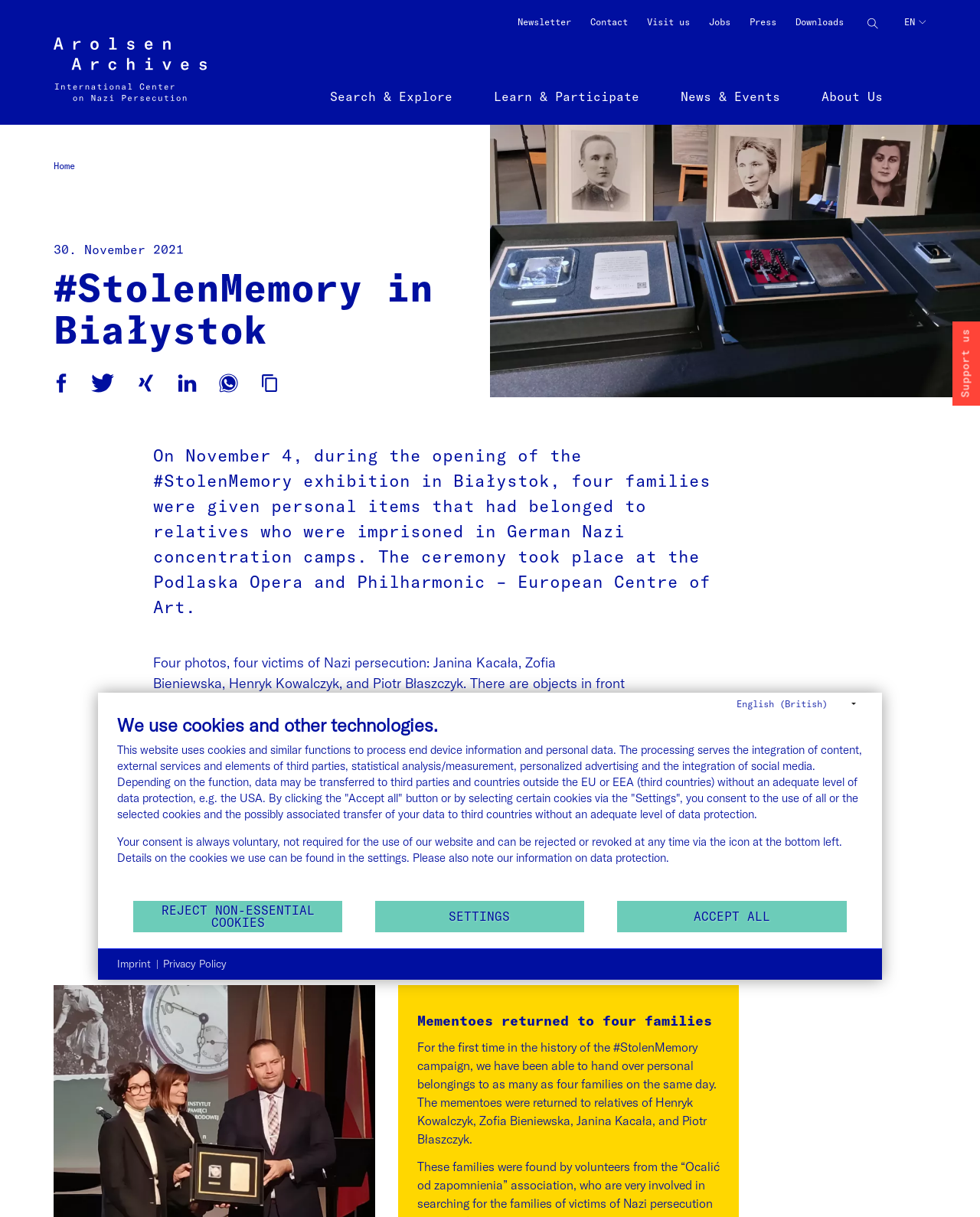Could you locate the bounding box coordinates for the section that should be clicked to accomplish this task: "Search for something".

[0.88, 0.015, 0.9, 0.031]